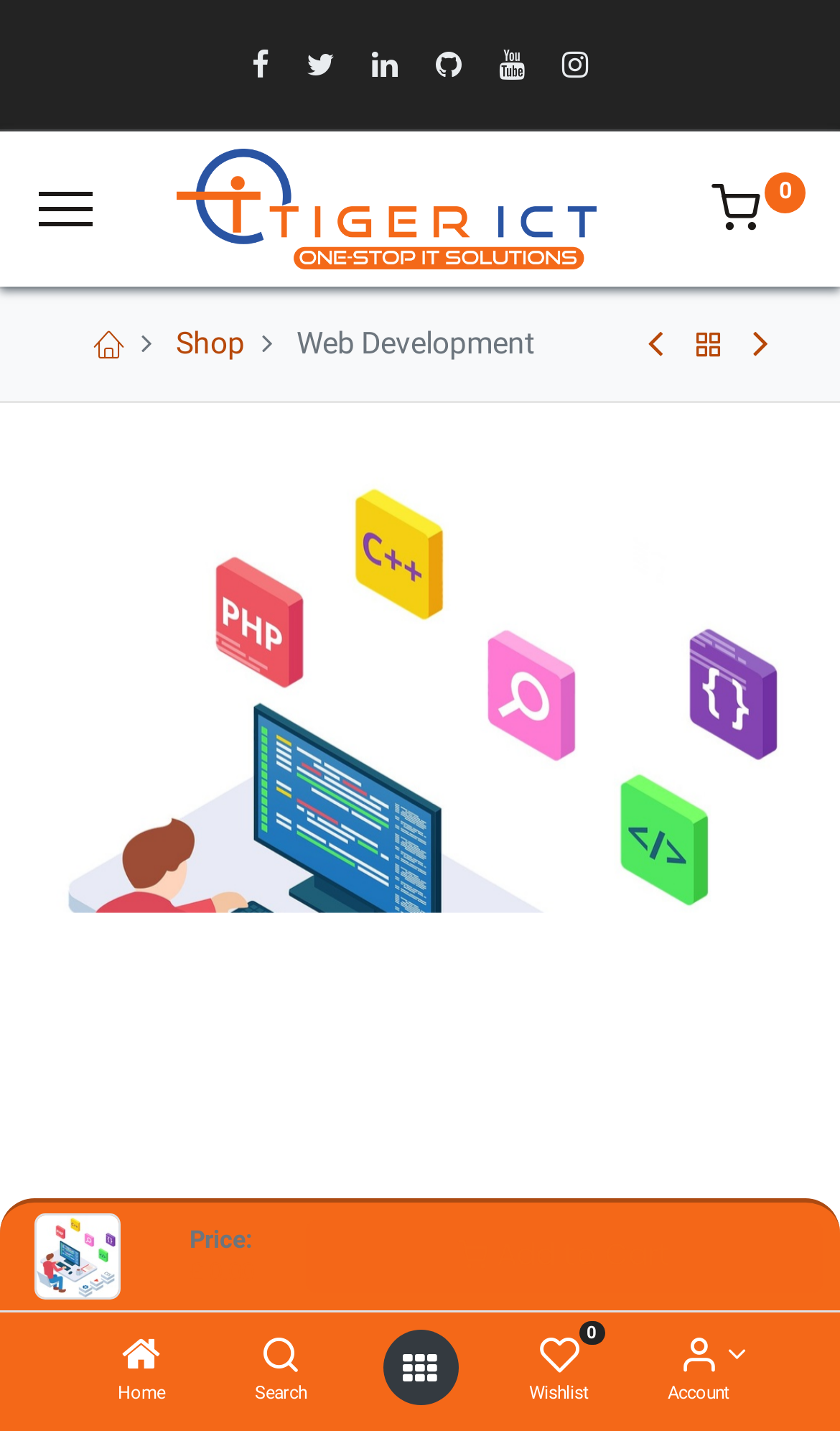Please identify the bounding box coordinates of the element's region that I should click in order to complete the following instruction: "Click the 'Menu' button". The bounding box coordinates consist of four float numbers between 0 and 1, i.e., [left, top, right, bottom].

[0.041, 0.121, 0.115, 0.172]